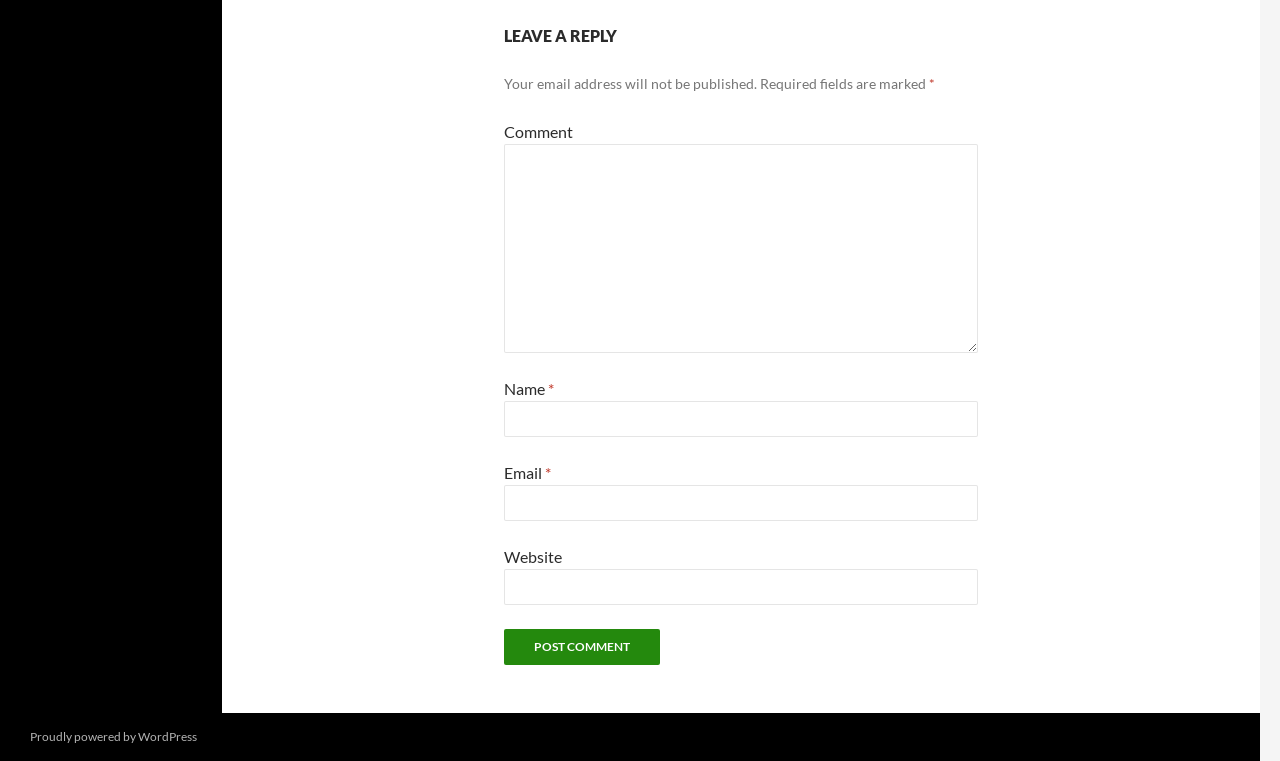What information is promised to be kept private?
Using the image as a reference, give a one-word or short phrase answer.

Email address